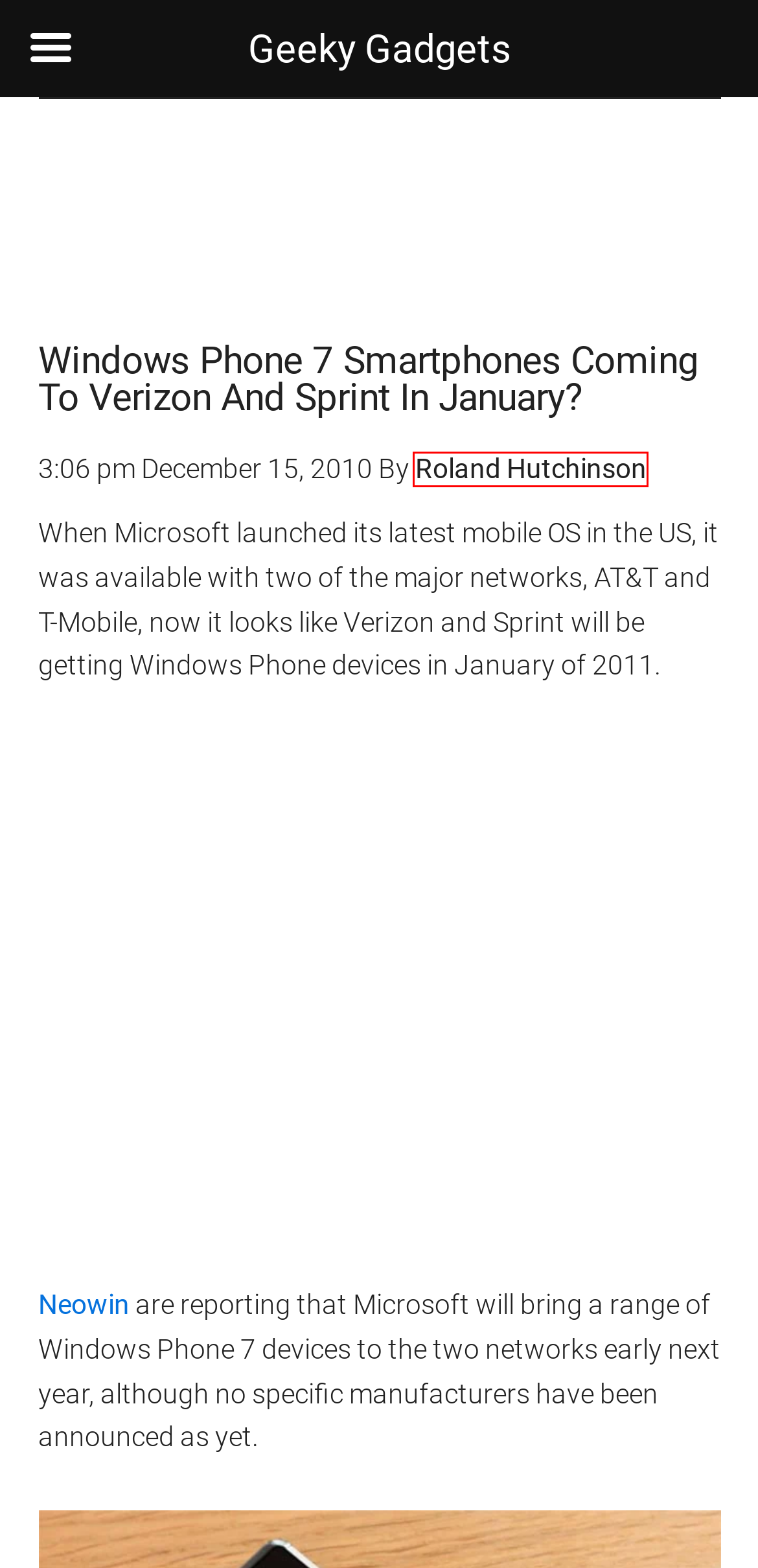You are given a screenshot of a webpage with a red bounding box around an element. Choose the most fitting webpage description for the page that appears after clicking the element within the red bounding box. Here are the candidates:
A. Awesome Hidden Samsung Galaxy Tips & Tricks - Geeky Gadgets
B. More Details on Apple's iOS 17.5 Software Update - Geeky Gadgets
C. Geeky Gadgets - The Latest Technology News
D. Everything New in Apple's iOS 17.5 - Geeky Gadgets
E. Archives - Geeky Gadgets
F. Apple iPhone - Geeky Gadgets
G. Apple iPad - Geeky Gadgets
H. Roland Hutchinson Author at Geeky Gadgets

H